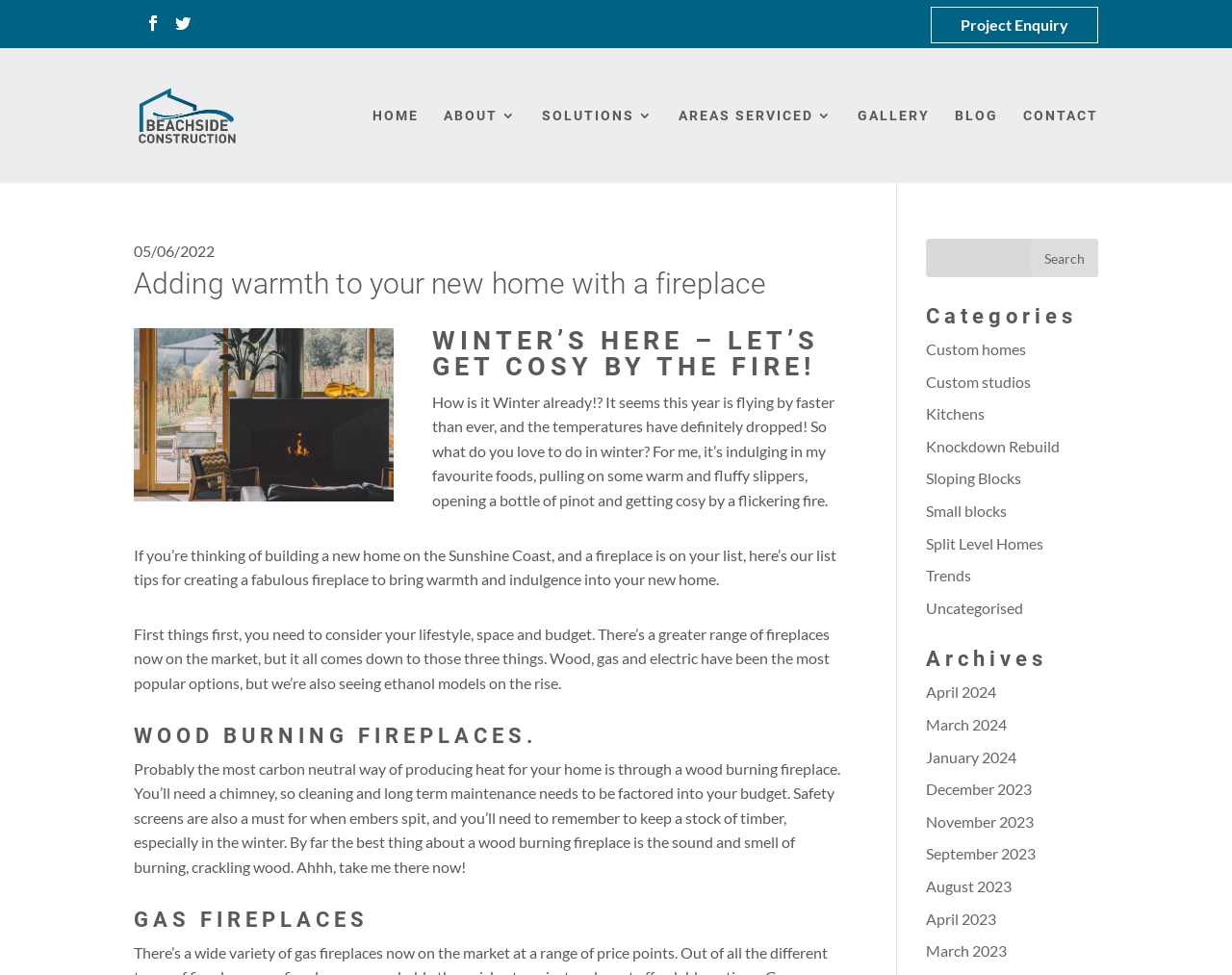Find the bounding box coordinates of the clickable element required to execute the following instruction: "Click on the 'Custom homes' category". Provide the coordinates as four float numbers between 0 and 1, i.e., [left, top, right, bottom].

[0.751, 0.348, 0.833, 0.367]